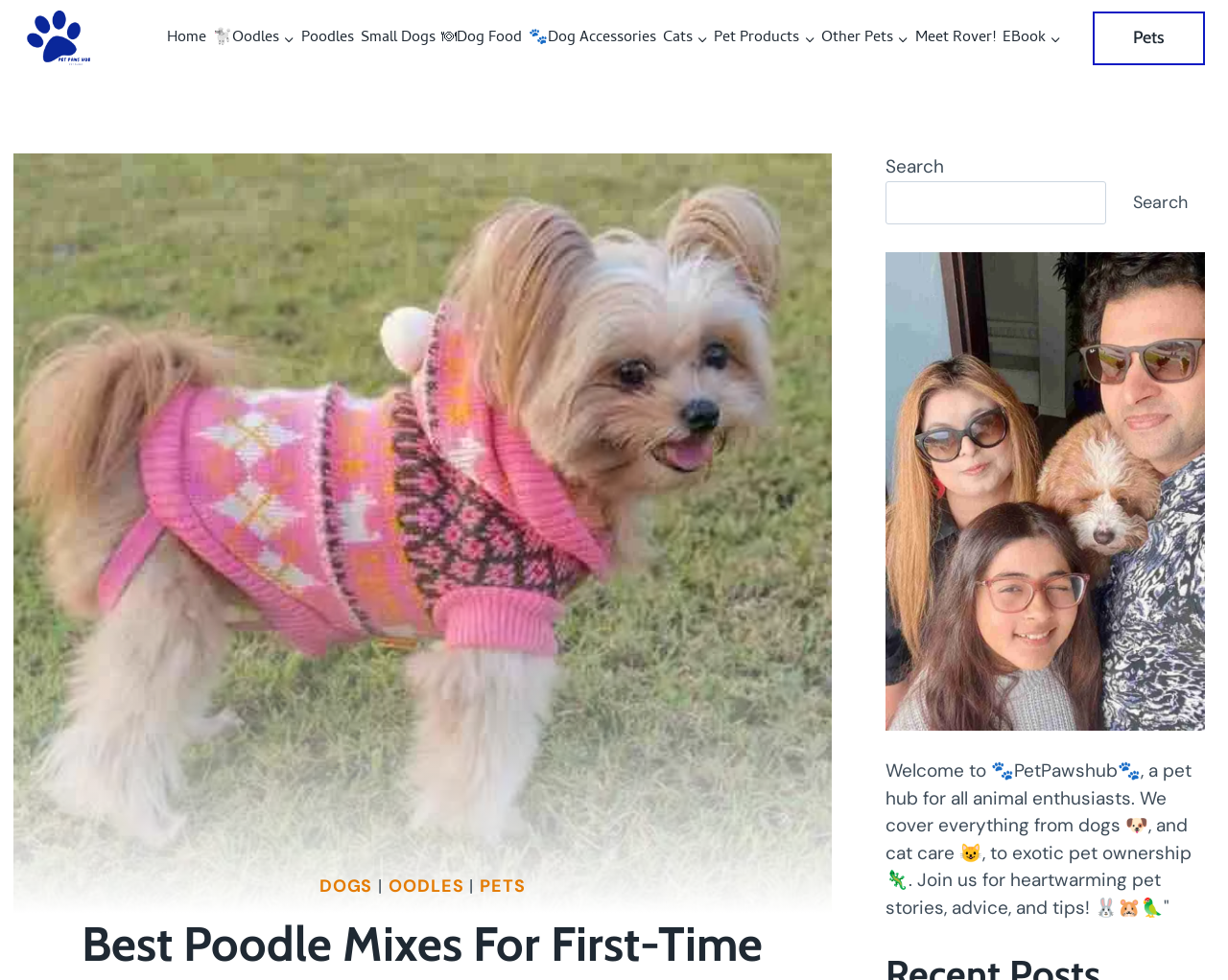Could you specify the bounding box coordinates for the clickable section to complete the following instruction: "Click on the 'Home' link"?

[0.134, 0.017, 0.171, 0.061]